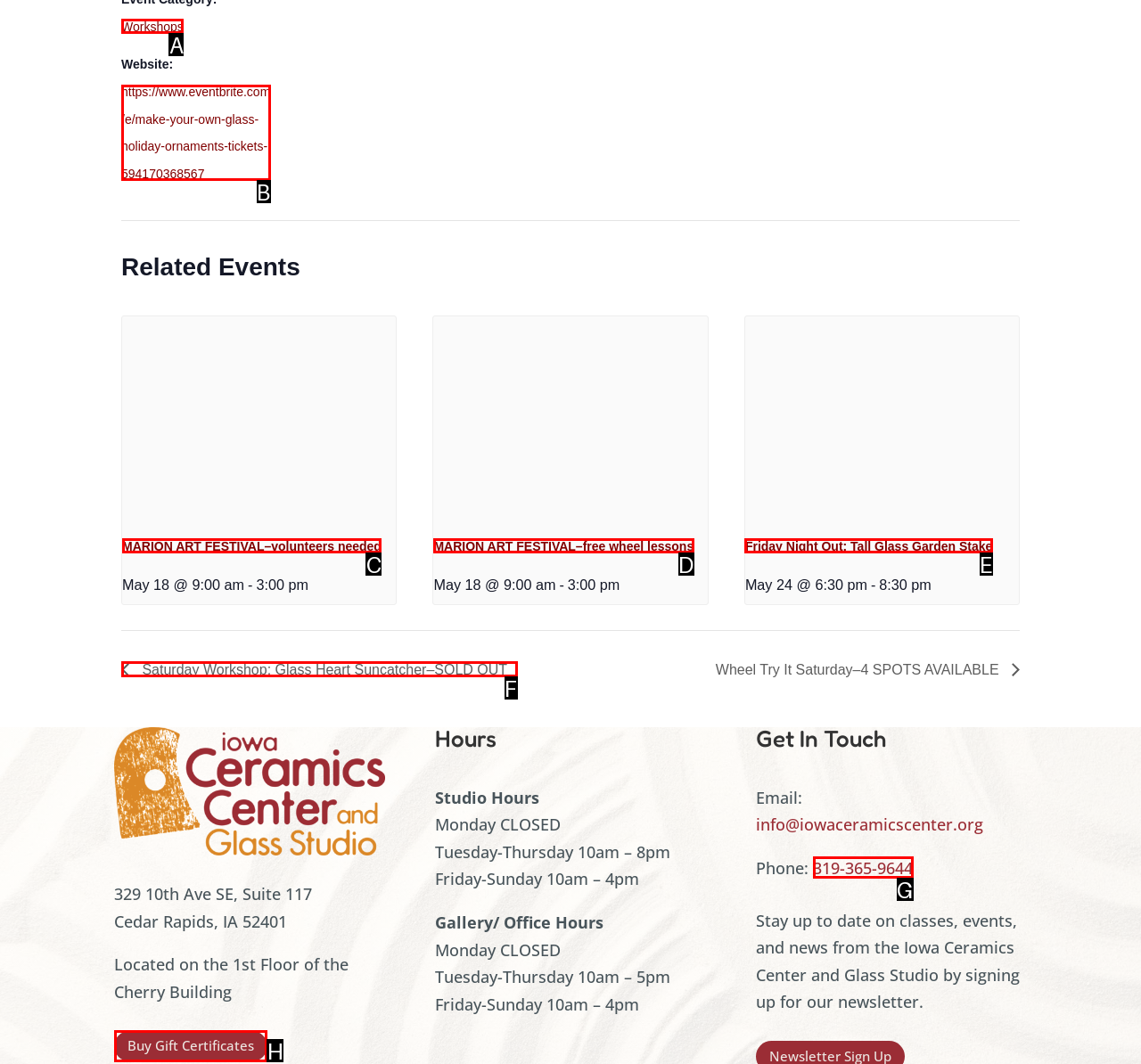Select the option I need to click to accomplish this task: Buy Gift Certificates
Provide the letter of the selected choice from the given options.

H